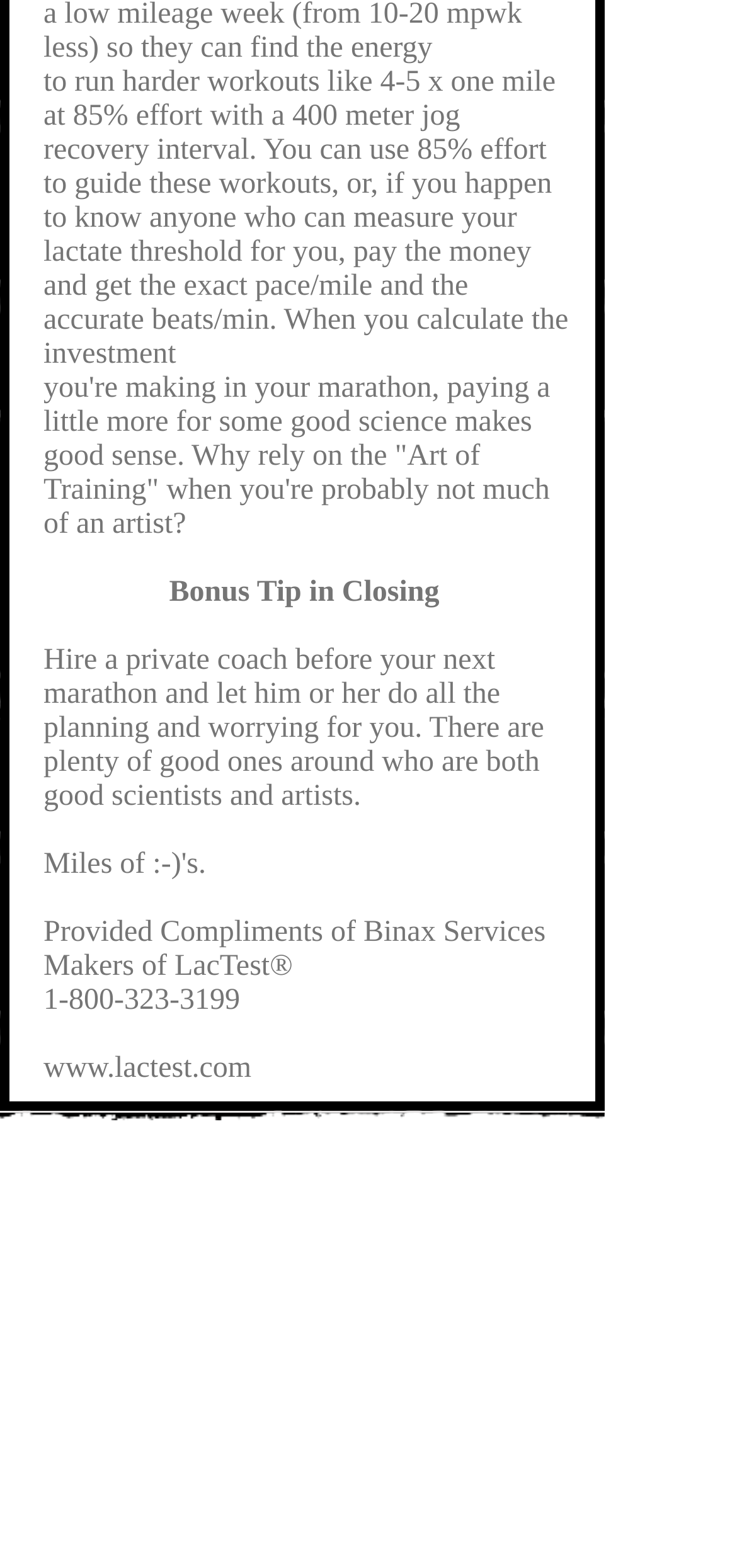What is the company name?
Please ensure your answer is as detailed and informative as possible.

According to the text 'Provided Compliments of Binax Services', the company name is Binax Services.